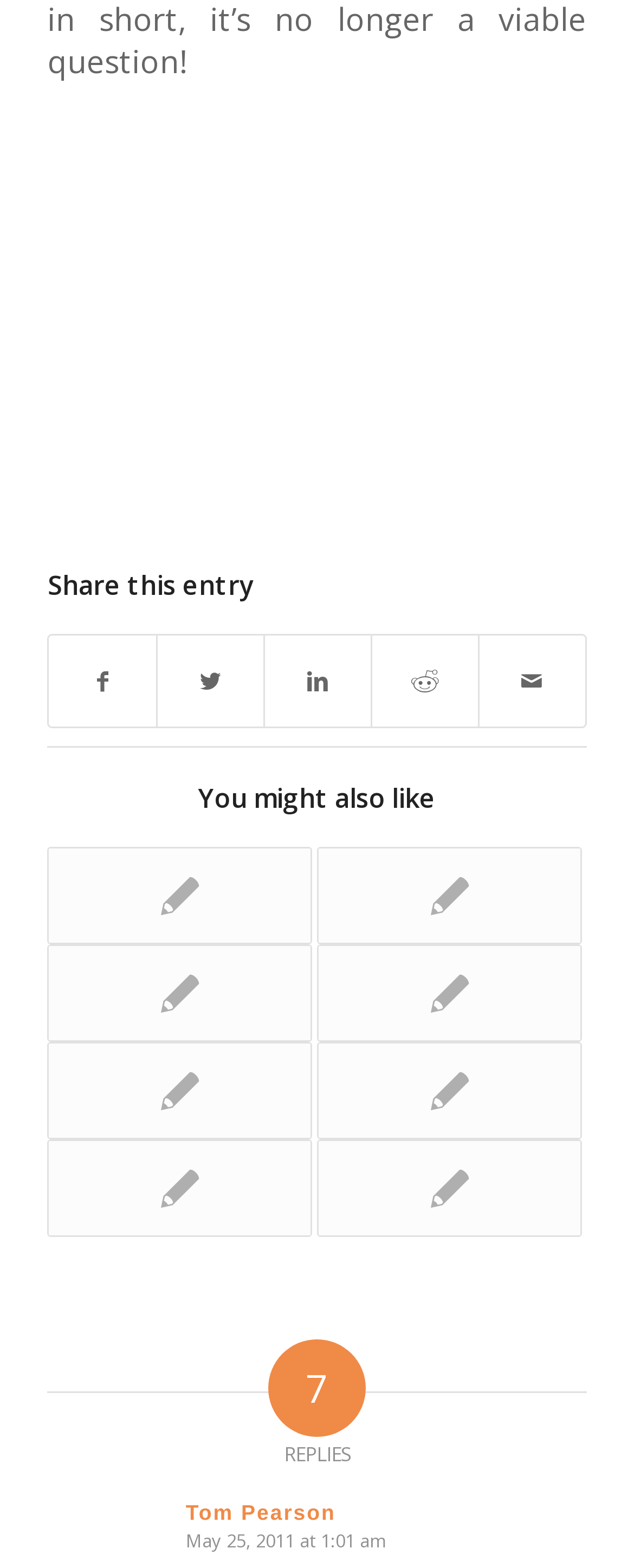Give a short answer to this question using one word or a phrase:
What is the time of the first reply?

May 25, 2011 at 1:01 am